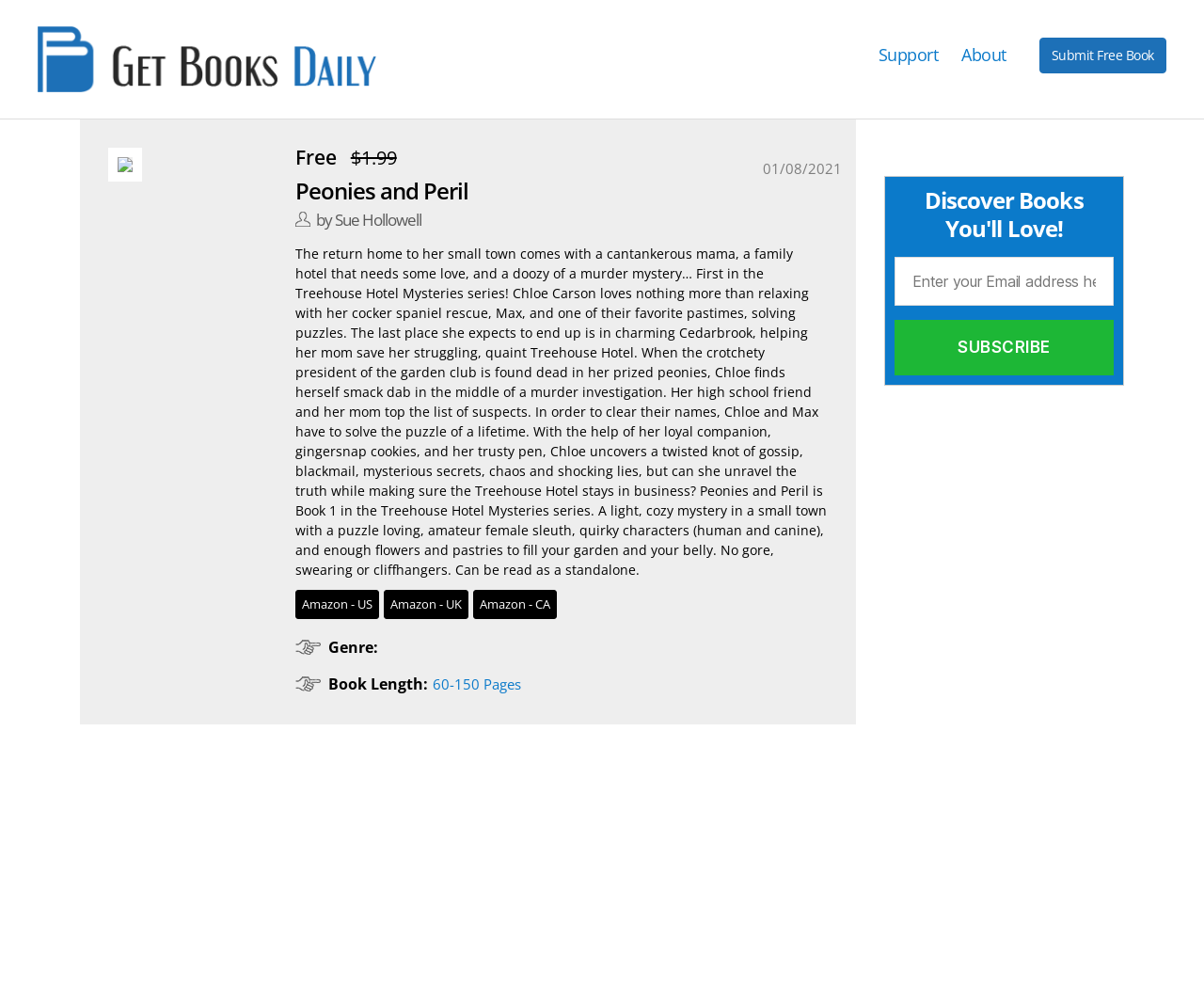Answer this question in one word or a short phrase: Is there a search bar on the page?

No